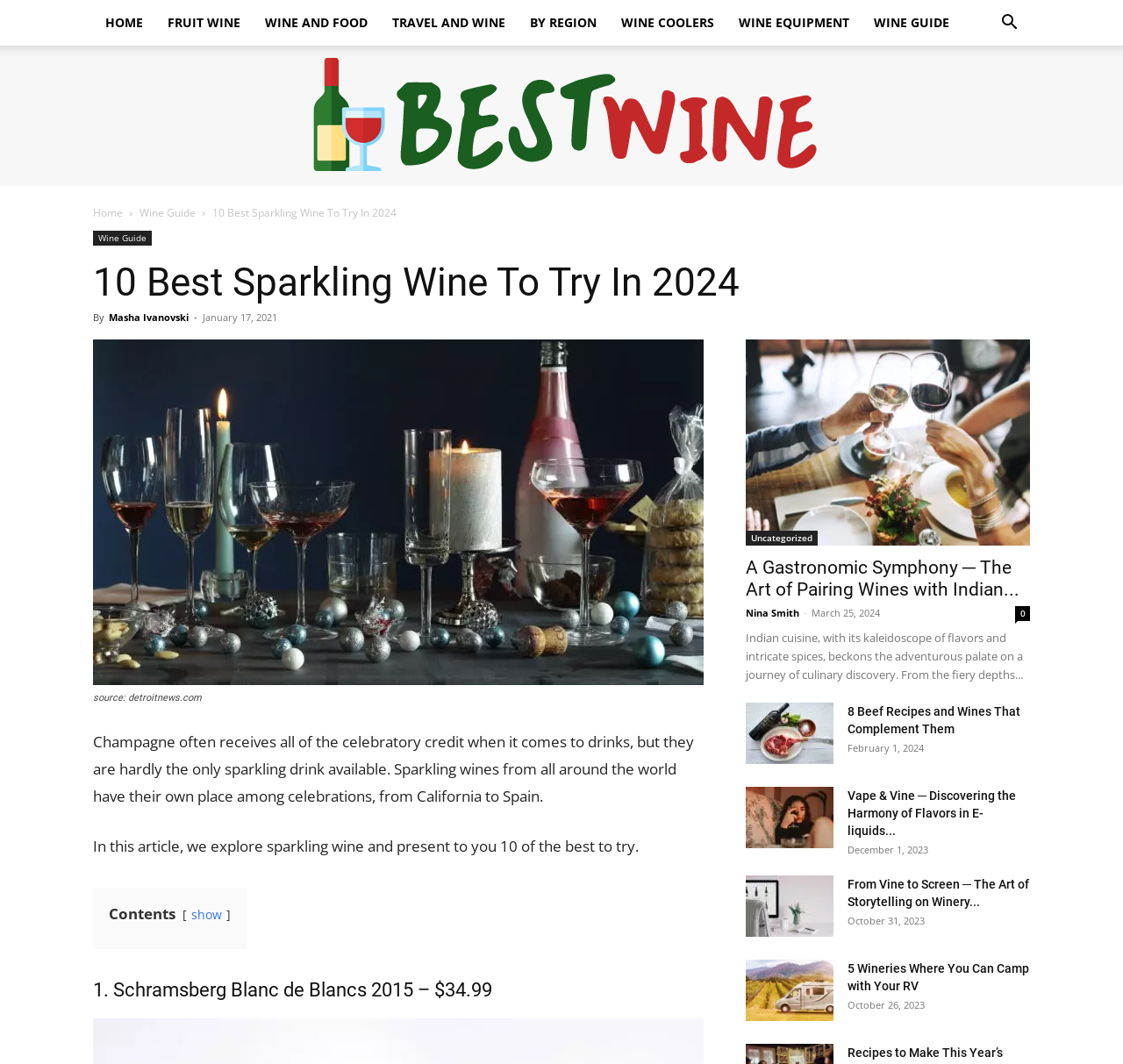Please locate the bounding box coordinates of the element's region that needs to be clicked to follow the instruction: "Explore the 'WINE GUIDE'". The bounding box coordinates should be provided as four float numbers between 0 and 1, i.e., [left, top, right, bottom].

[0.124, 0.193, 0.174, 0.207]